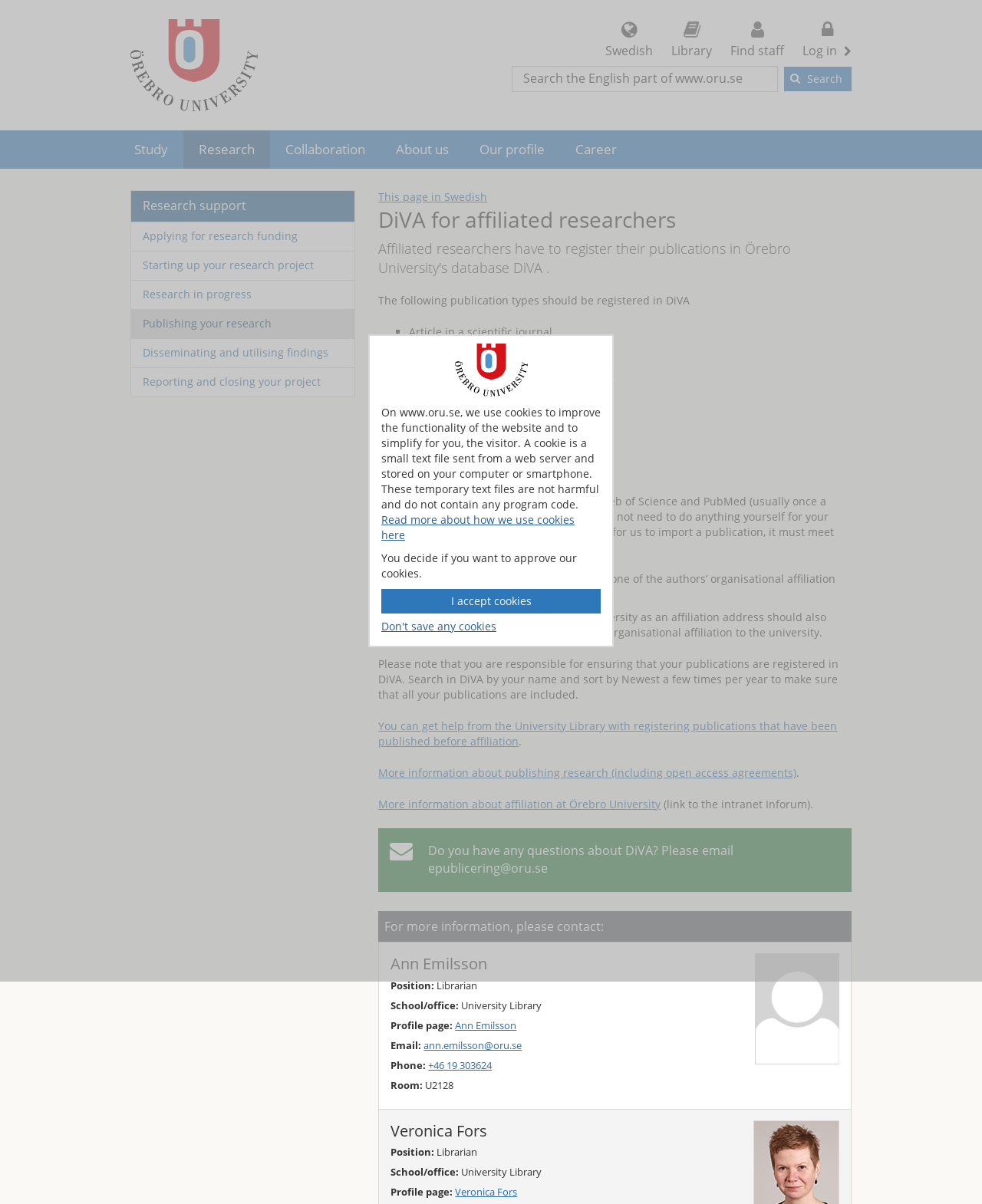What is required for a publication to be imported from Web of Science and PubMed?
Please respond to the question with a detailed and well-explained answer.

The webpage states that for a publication to be imported from Web of Science and PubMed, it must meet two requirements: Örebro University should be stated as one of the authors’ organisational affiliation addresses, and the person who indicated Örebro University as an affiliation address should also have an ORU account.